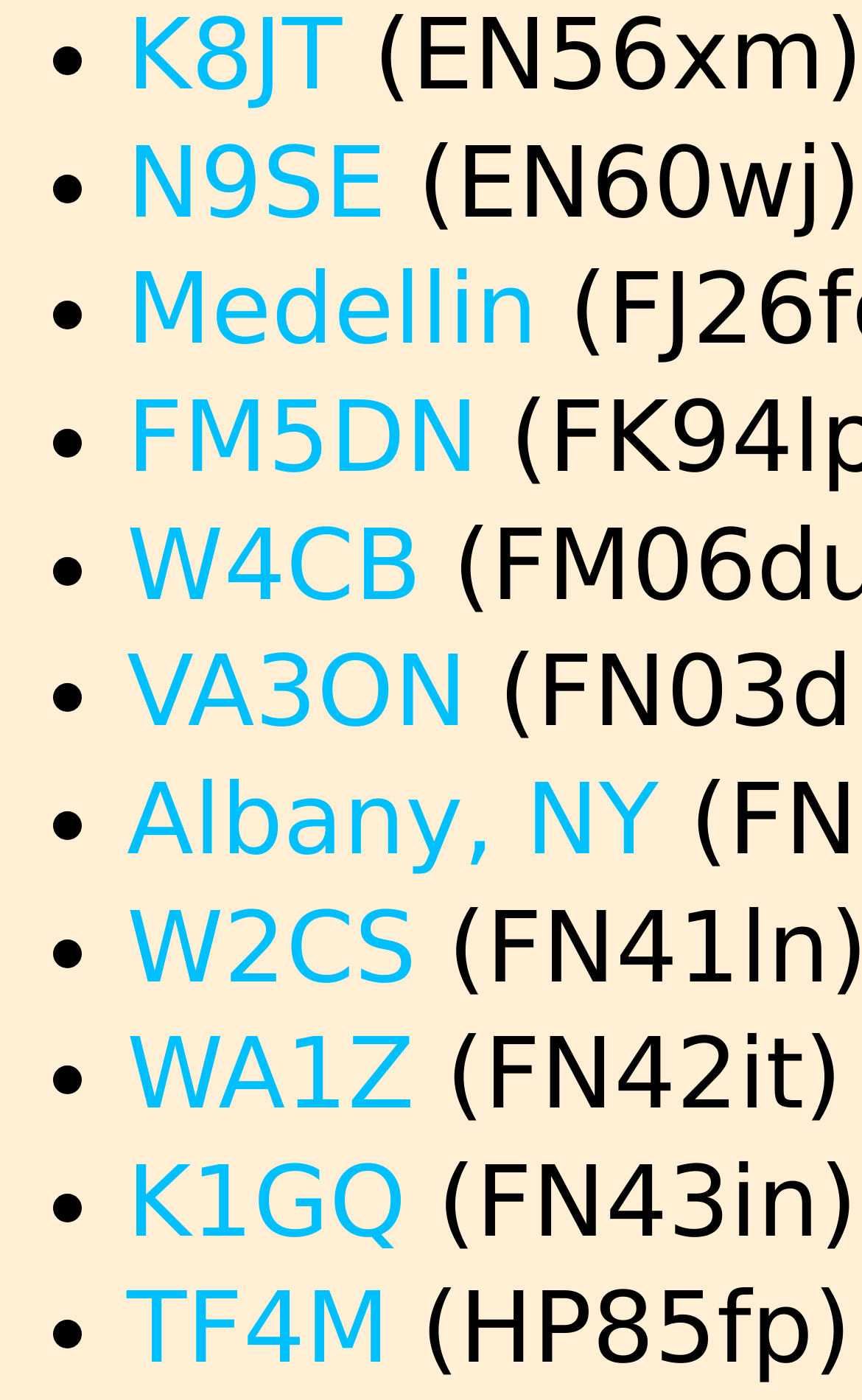Reply to the question with a single word or phrase:
What is the last link on this webpage?

TF4M